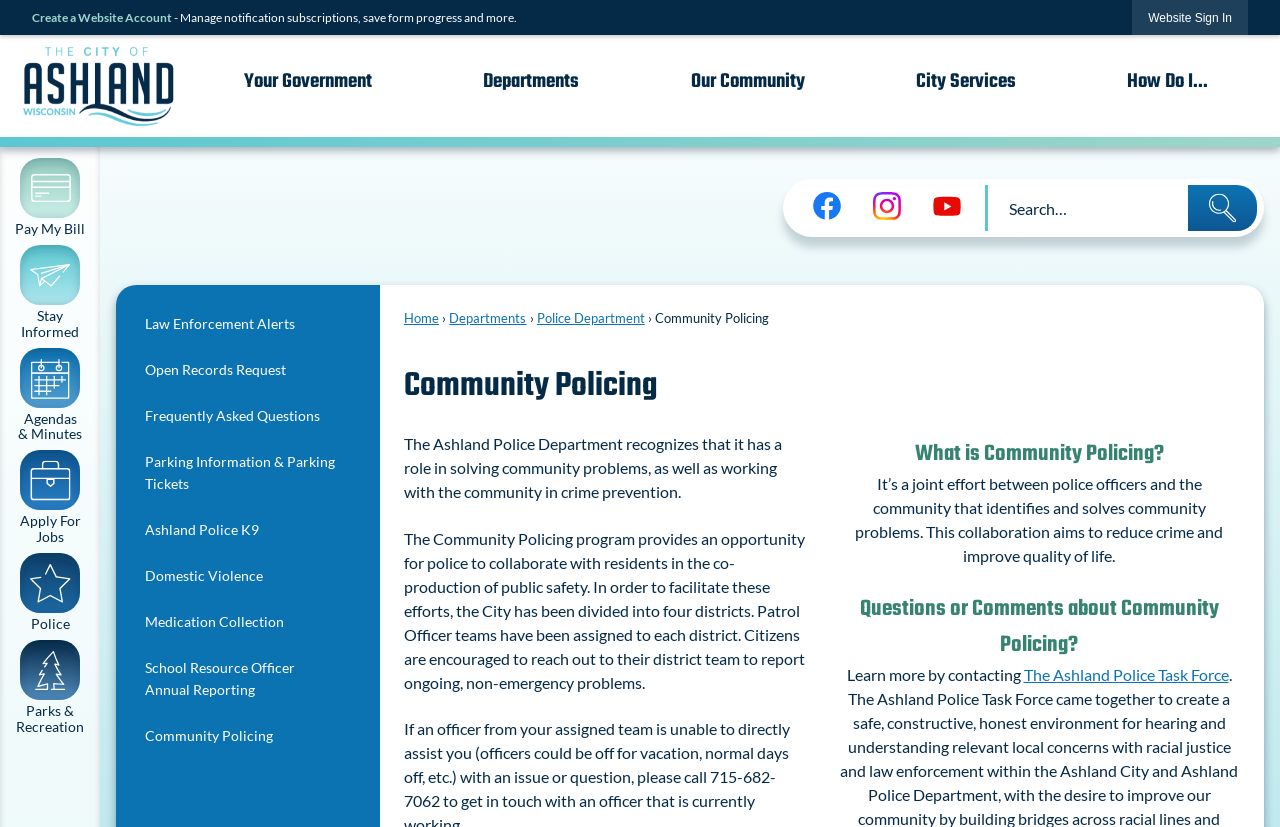Locate the bounding box coordinates of the clickable element to fulfill the following instruction: "Search for something". Provide the coordinates as four float numbers between 0 and 1 in the format [left, top, right, bottom].

[0.769, 0.224, 0.982, 0.279]